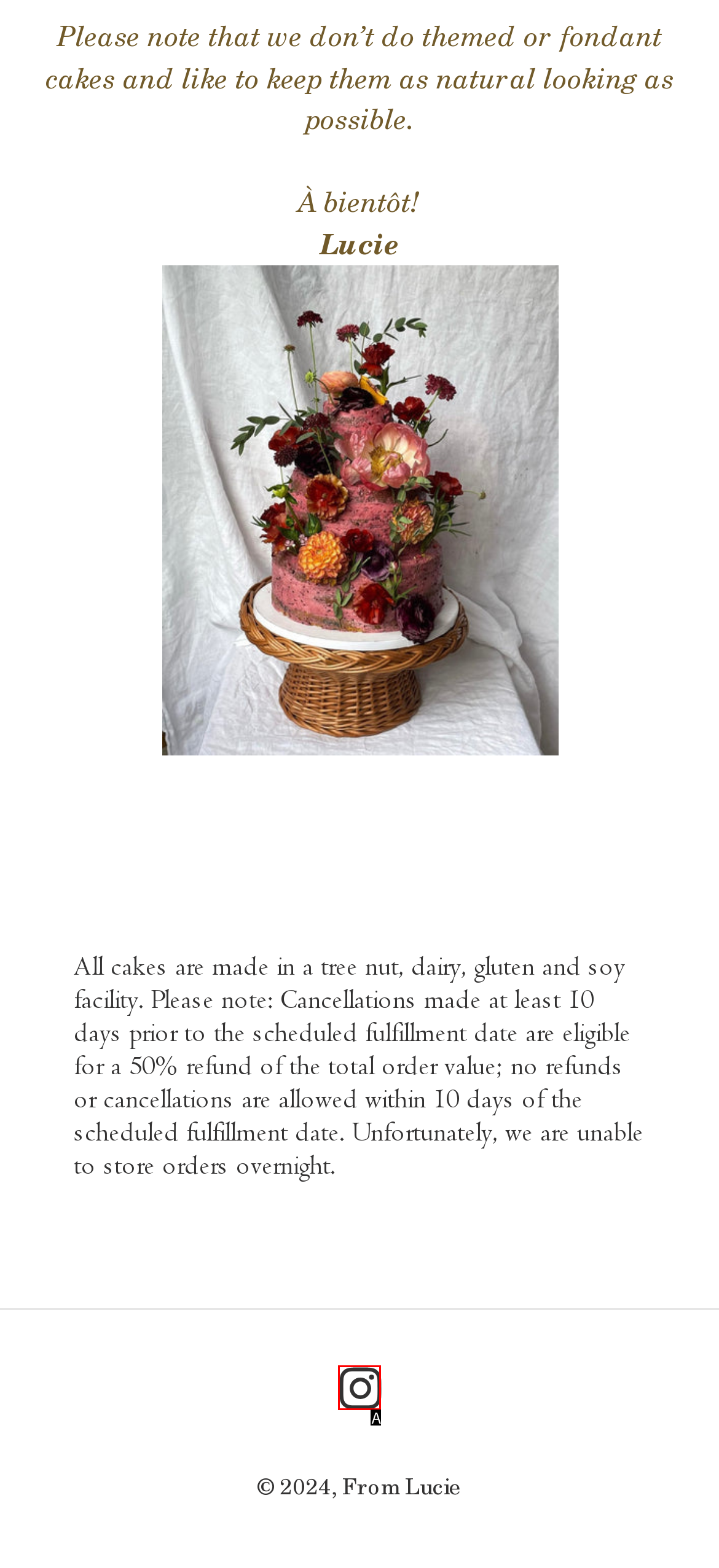Given the element description: Instagram, choose the HTML element that aligns with it. Indicate your choice with the corresponding letter.

A